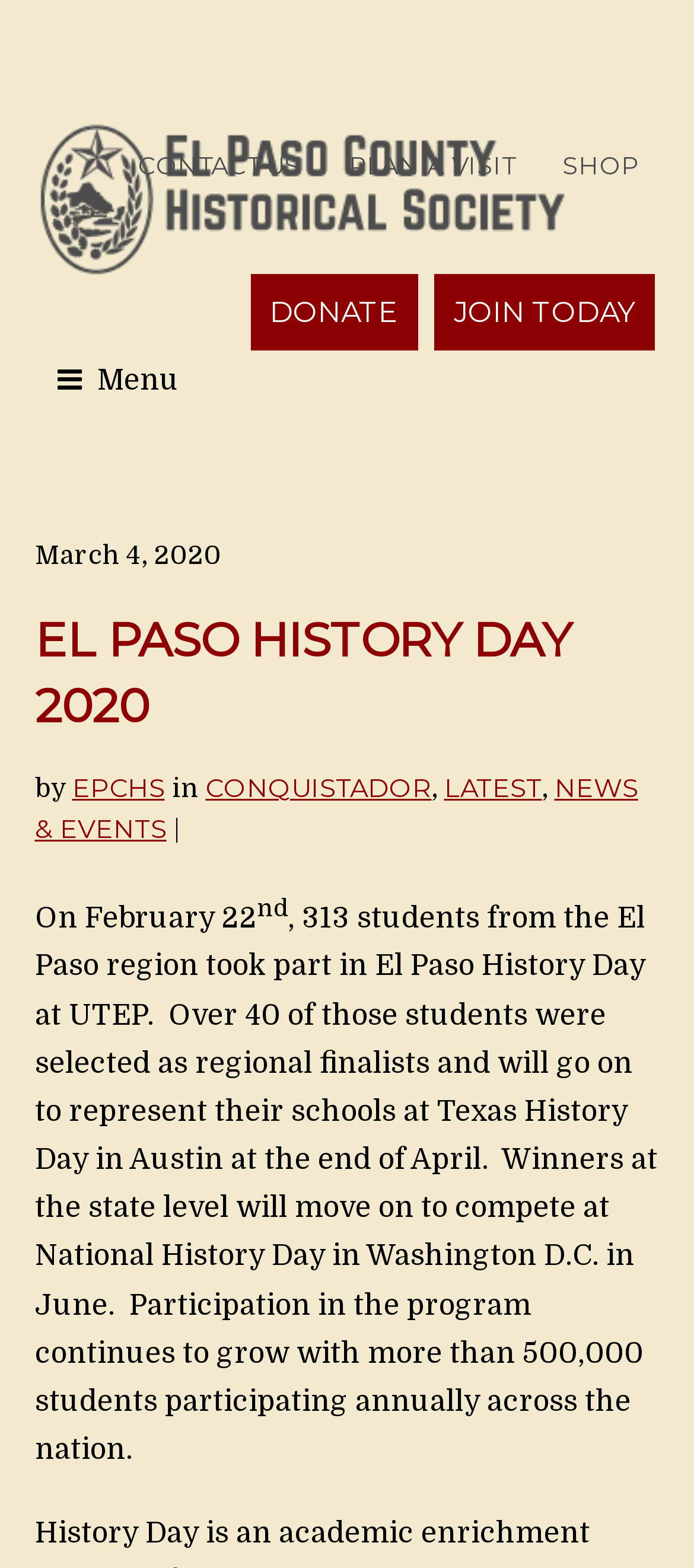How many students participated in El Paso History Day?
Kindly offer a detailed explanation using the data available in the image.

I found the number of students by reading the text that says 'On February 22, 313 students from the El Paso region took part in El Paso History Day at UTEP.'